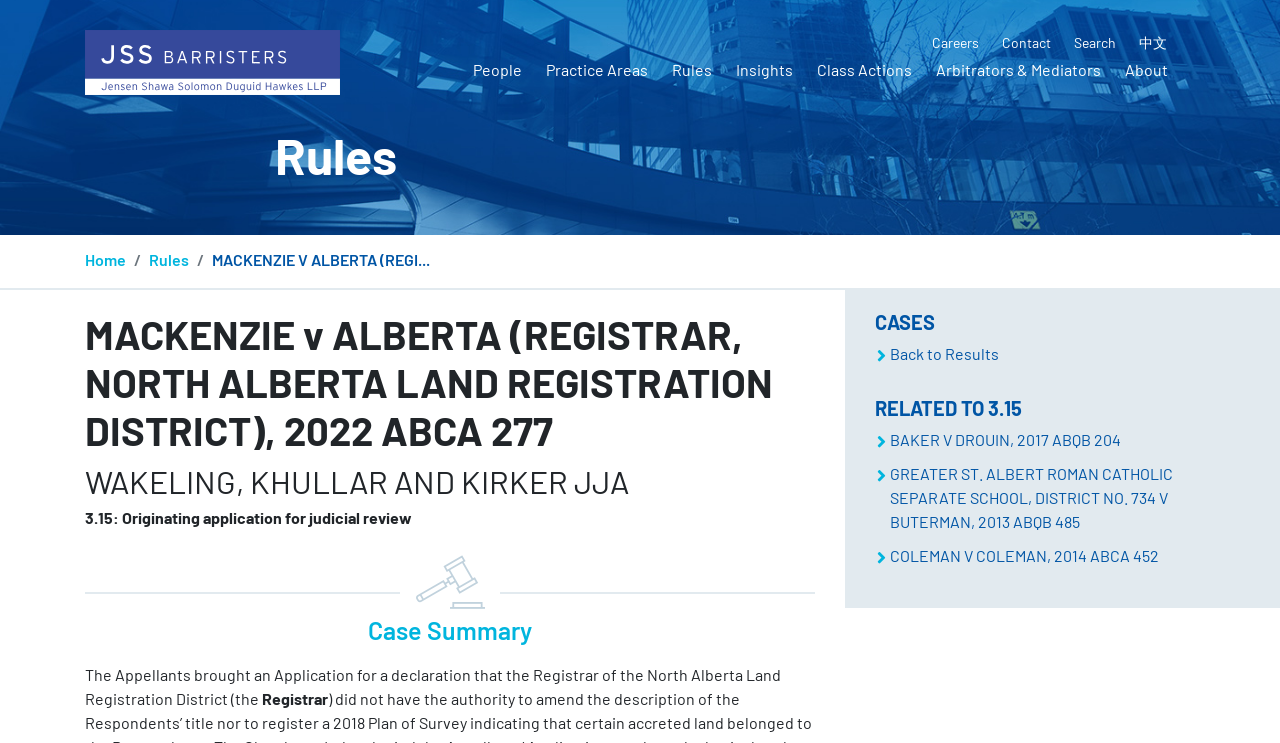Find the bounding box coordinates for the area you need to click to carry out the instruction: "Click Litigation Lawyers JSS Barristers logo". The coordinates should be four float numbers between 0 and 1, indicated as [left, top, right, bottom].

[0.066, 0.04, 0.266, 0.128]